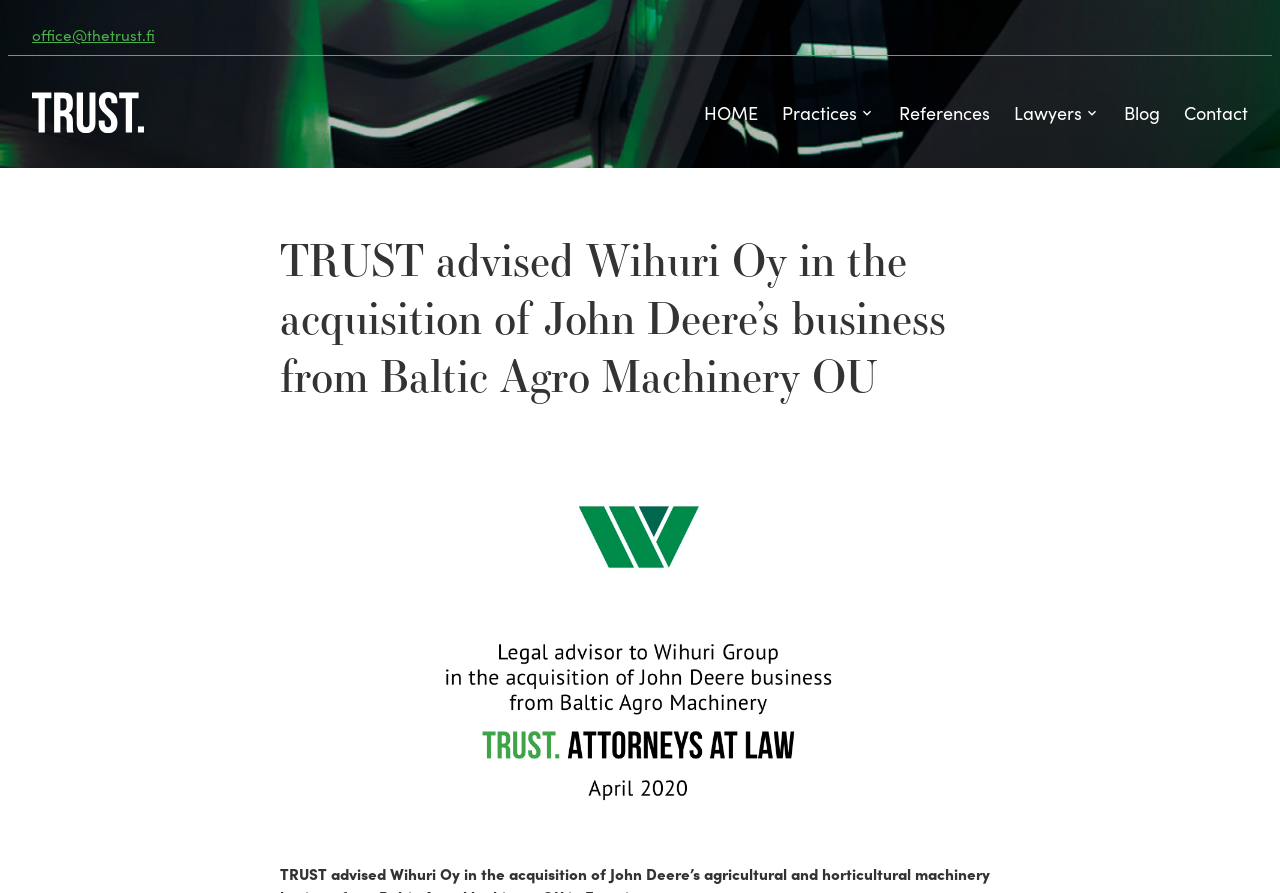What is the topic of the main content?
Please answer the question as detailed as possible based on the image.

By reading the heading element with the description 'TRUST advised Wihuri Oy in the acquisition of John Deere’s business from Baltic Agro Machinery OU', I can understand that the main content is about an acquisition deal.